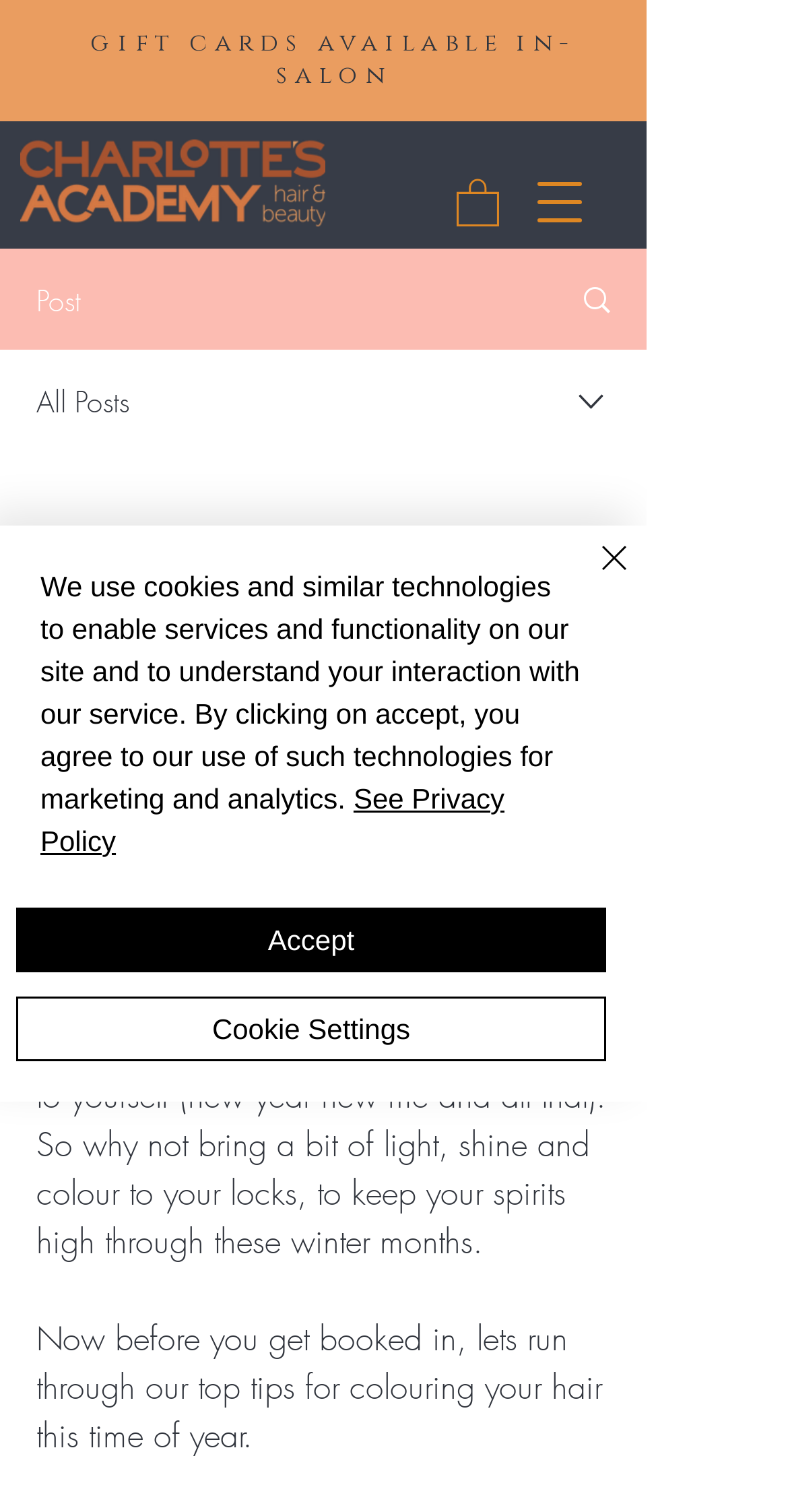Please specify the bounding box coordinates of the region to click in order to perform the following instruction: "Read the blog post".

[0.046, 0.429, 0.774, 0.554]